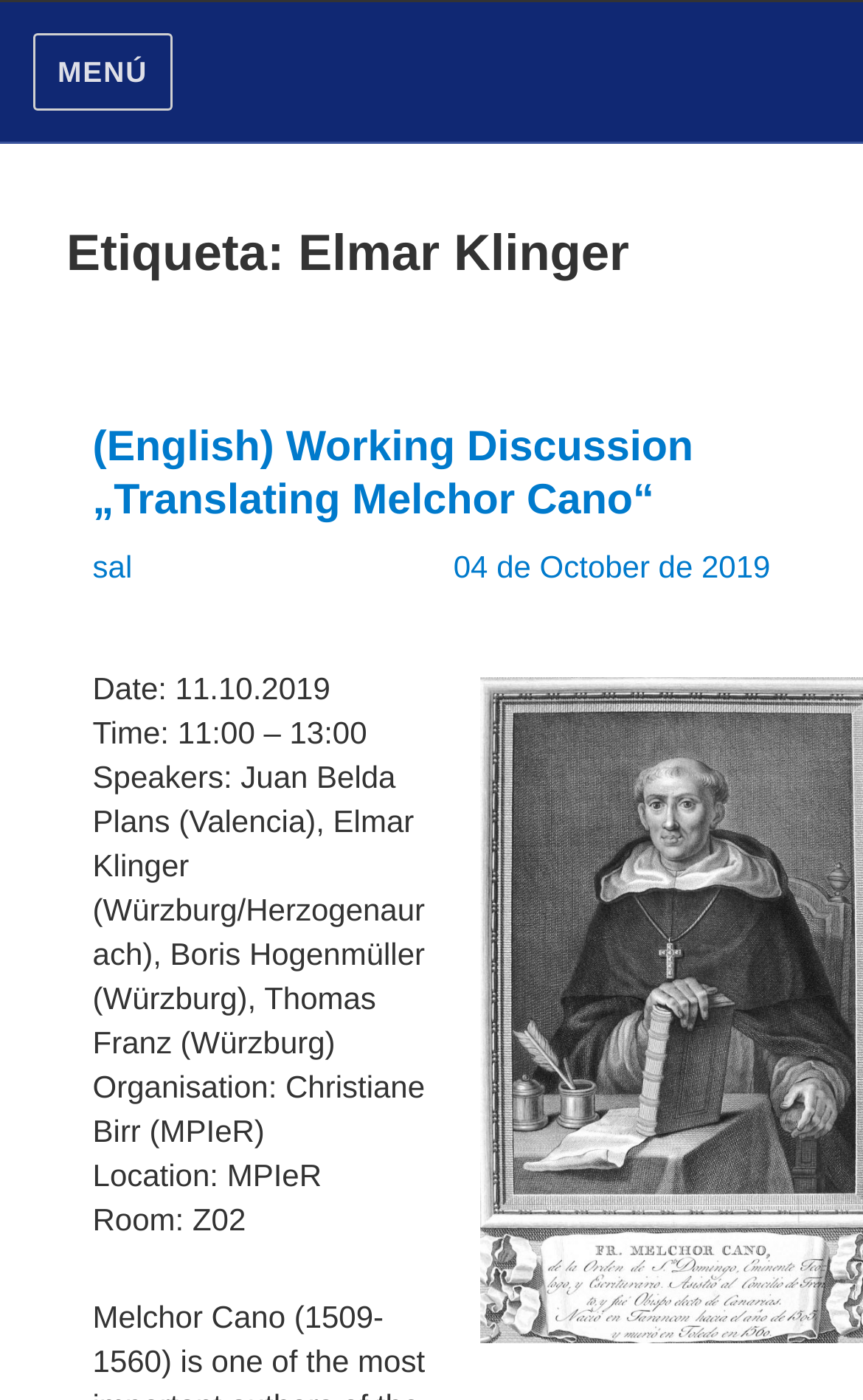Determine the bounding box for the UI element that matches this description: "sal".

[0.107, 0.392, 0.153, 0.418]